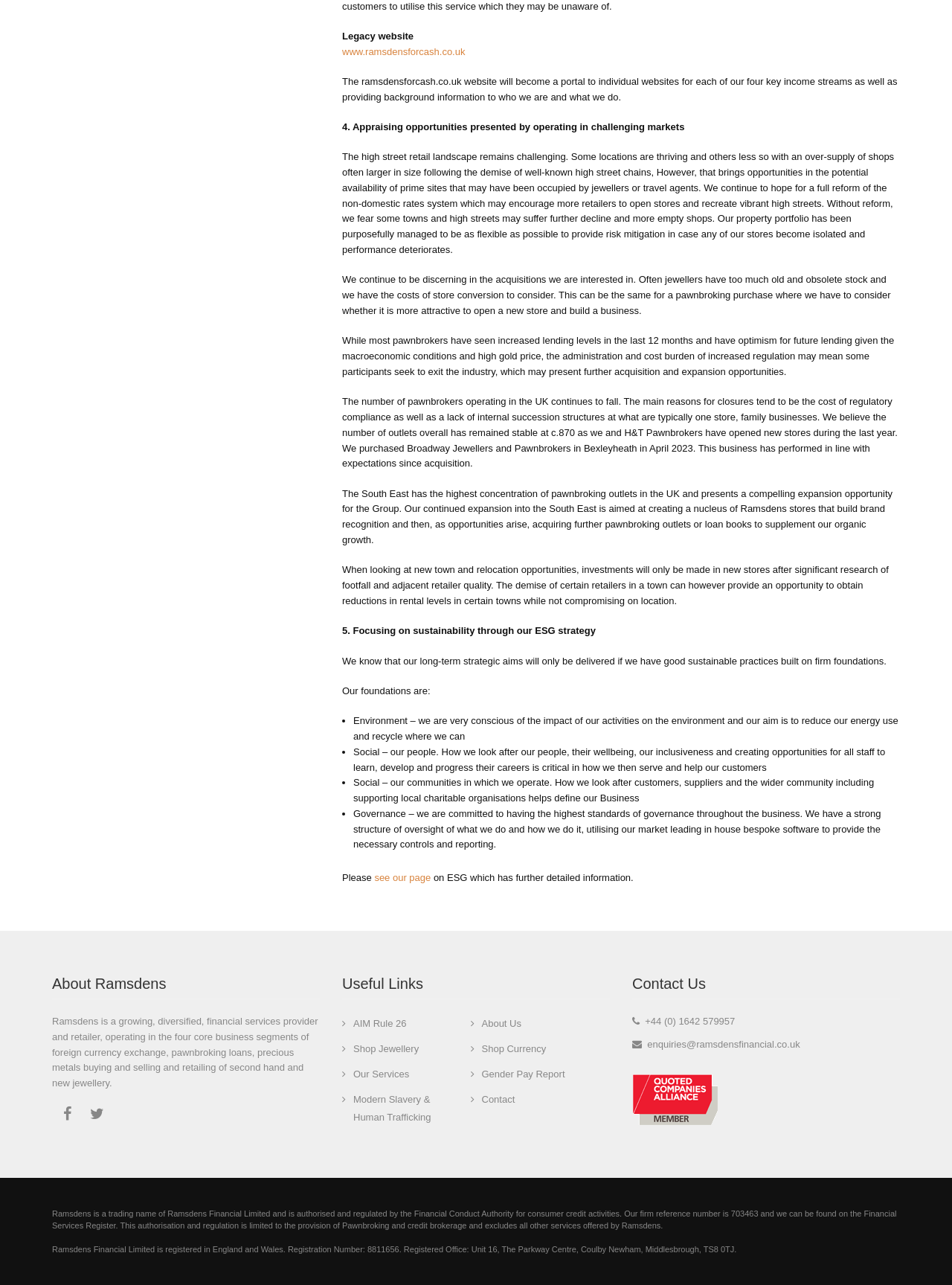What is the focus of the company's ESG strategy?
Look at the screenshot and respond with a single word or phrase.

Environment, Social, Governance